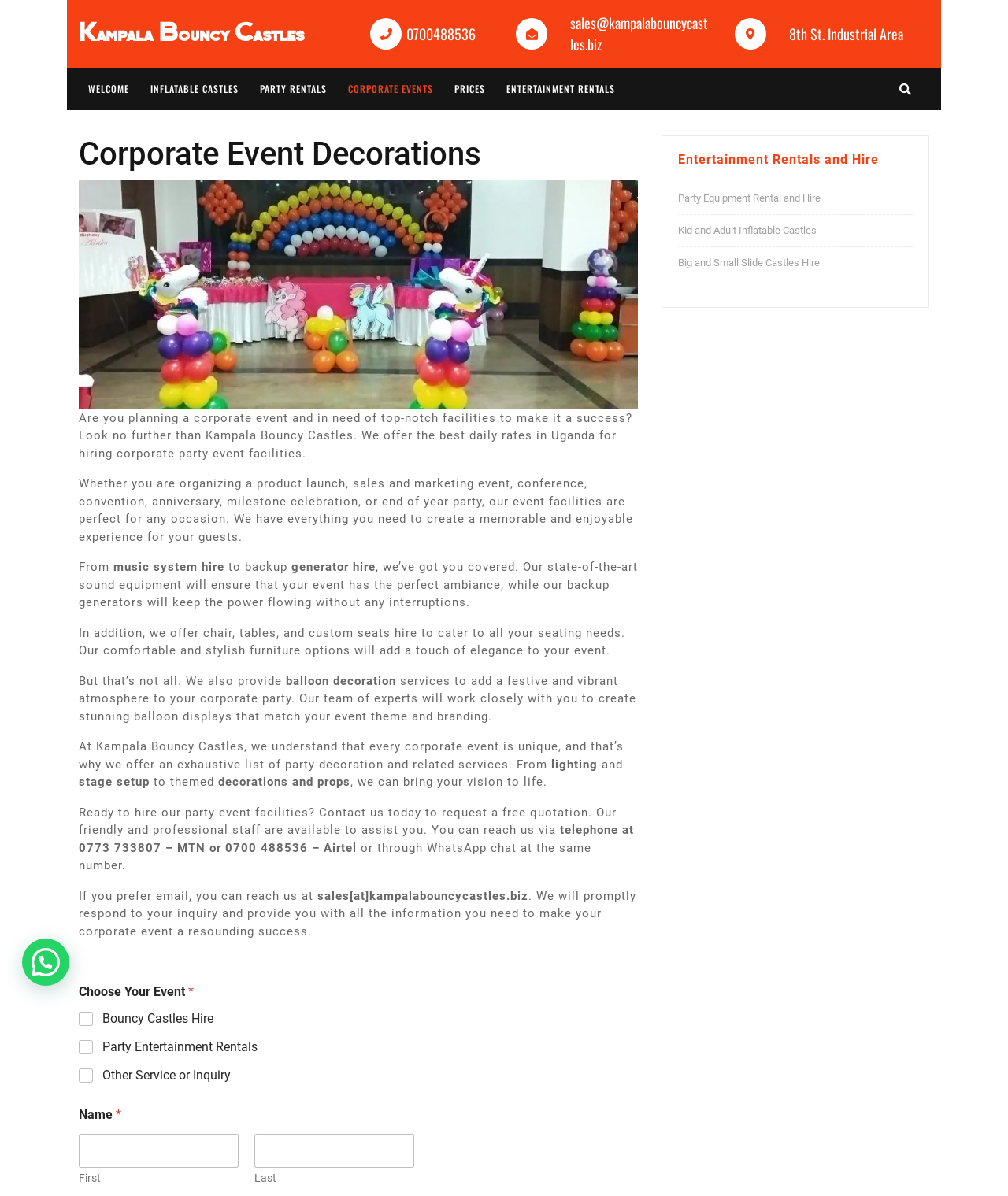What type of events does the company cater to?
Please provide a comprehensive answer to the question based on the webpage screenshot.

The company specializes in providing event facilities and decorations for corporate events, as stated in the introductory paragraph of the webpage. This includes product launches, sales and marketing events, conferences, conventions, anniversaries, milestone celebrations, and end-of-year parties.